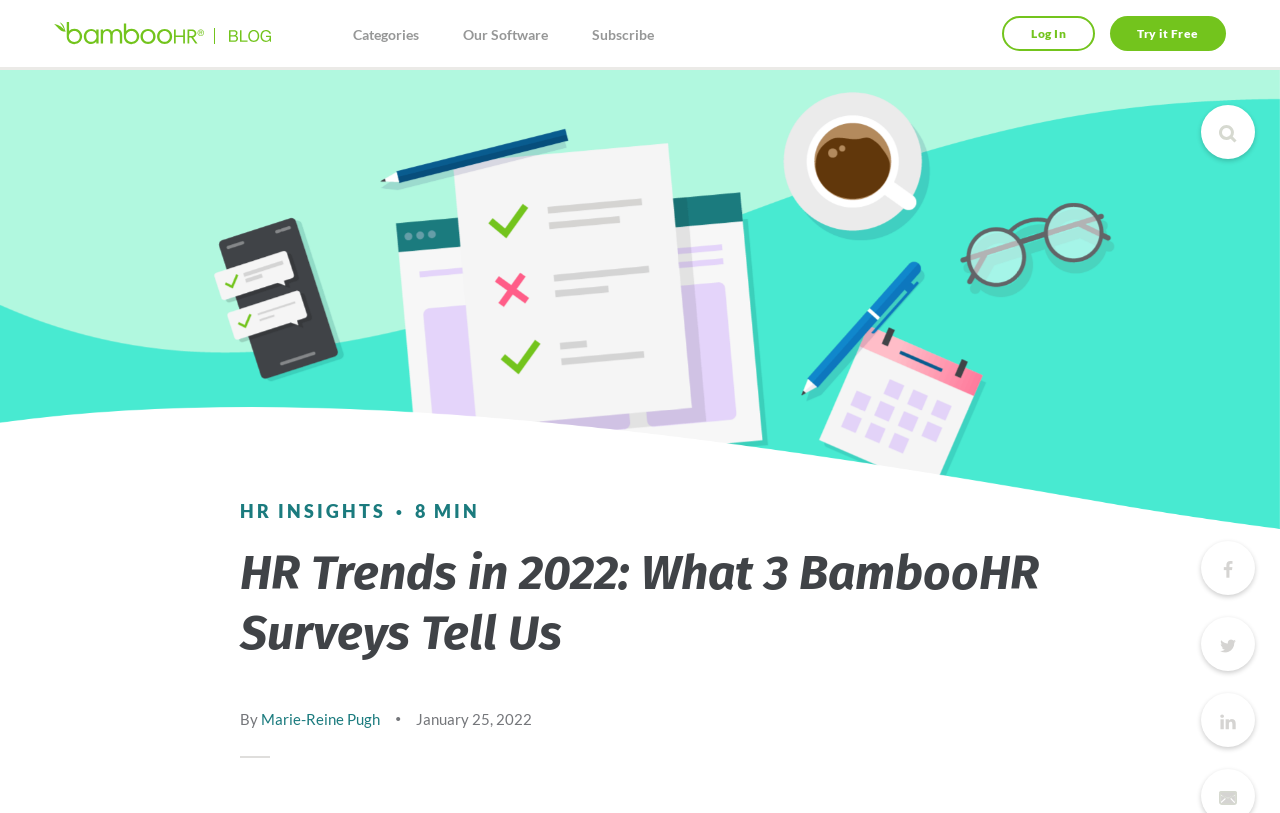Based on the description "title="Share on Share on LinkedIn"", find the bounding box of the specified UI element.

[0.938, 0.852, 0.98, 0.918]